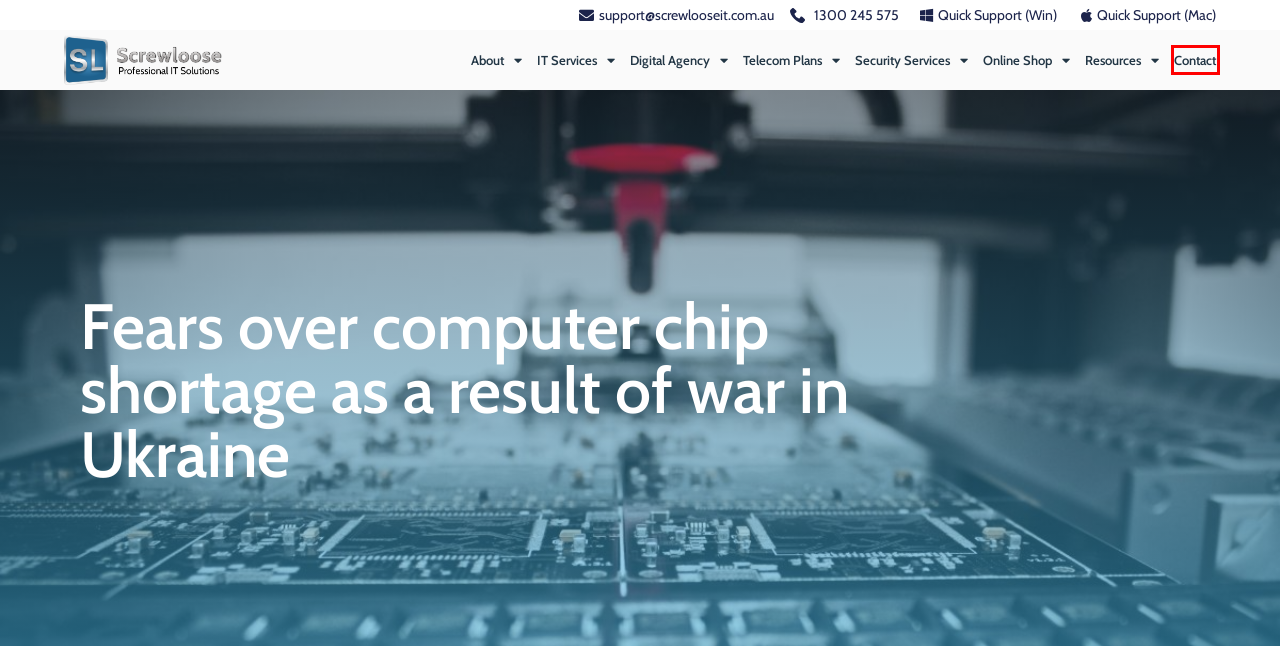Consider the screenshot of a webpage with a red bounding box around an element. Select the webpage description that best corresponds to the new page after clicking the element inside the red bounding box. Here are the candidates:
A. Screwloose IT - Managed IT Services Perth - Business IT Support & MSP Consulting Company
B. IT Managed Services & Business IT Support - Screwloose IT
C. ESET Security – Screwloose IT
D. Screwloose Digital - Digital Marketing Solutions for Success
E. Screwloose Telecom - Telecommunications Service Provider NBN, Mobile & VoIP
F. Screwloose Security | High Quality Cabling & Security Solutions
G. Contact – Screwloose IT
H. Screwloose Online Shop – Computers, Mobiles, Printers, Network Equipment

G